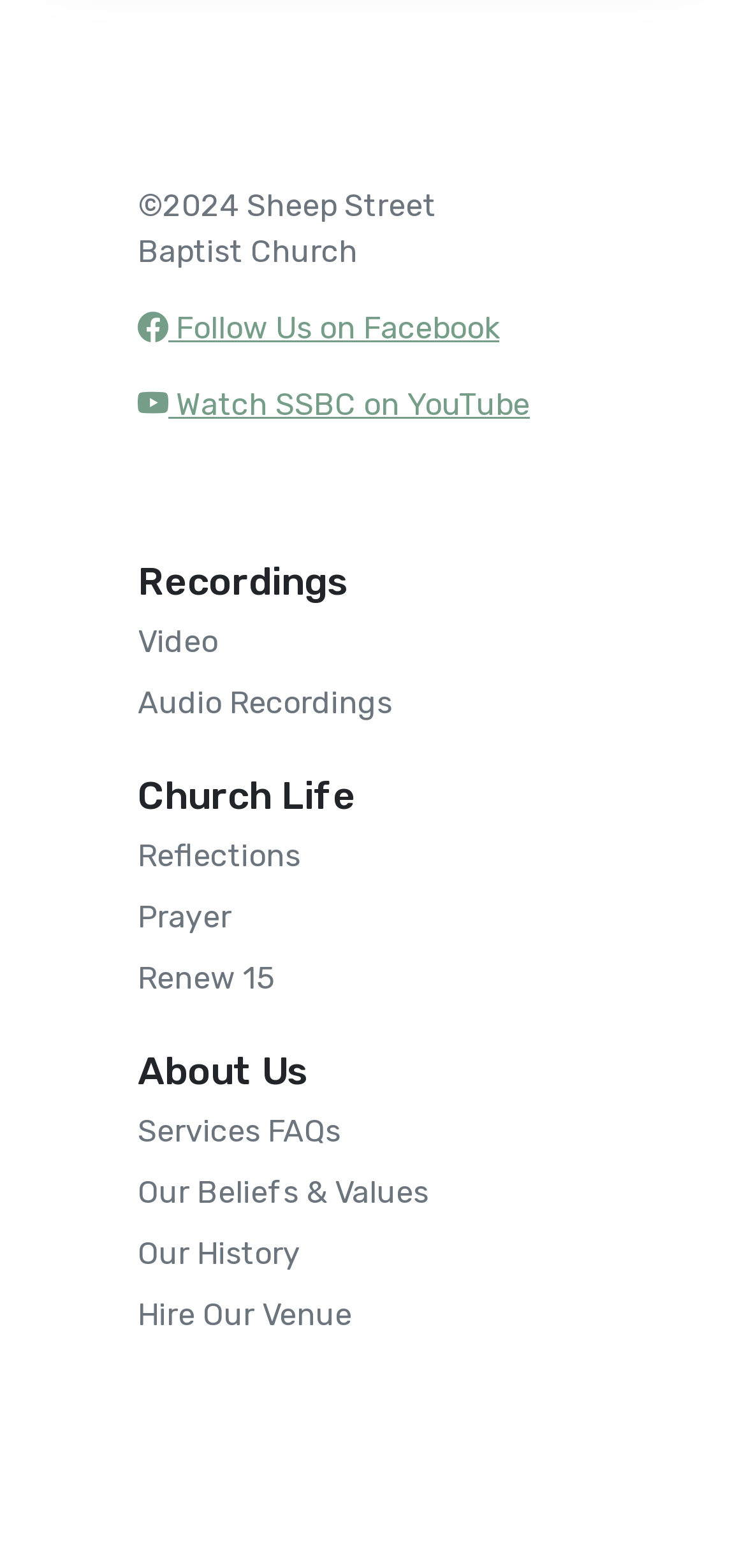Kindly determine the bounding box coordinates for the clickable area to achieve the given instruction: "Watch SSBC on YouTube".

[0.185, 0.246, 0.71, 0.269]